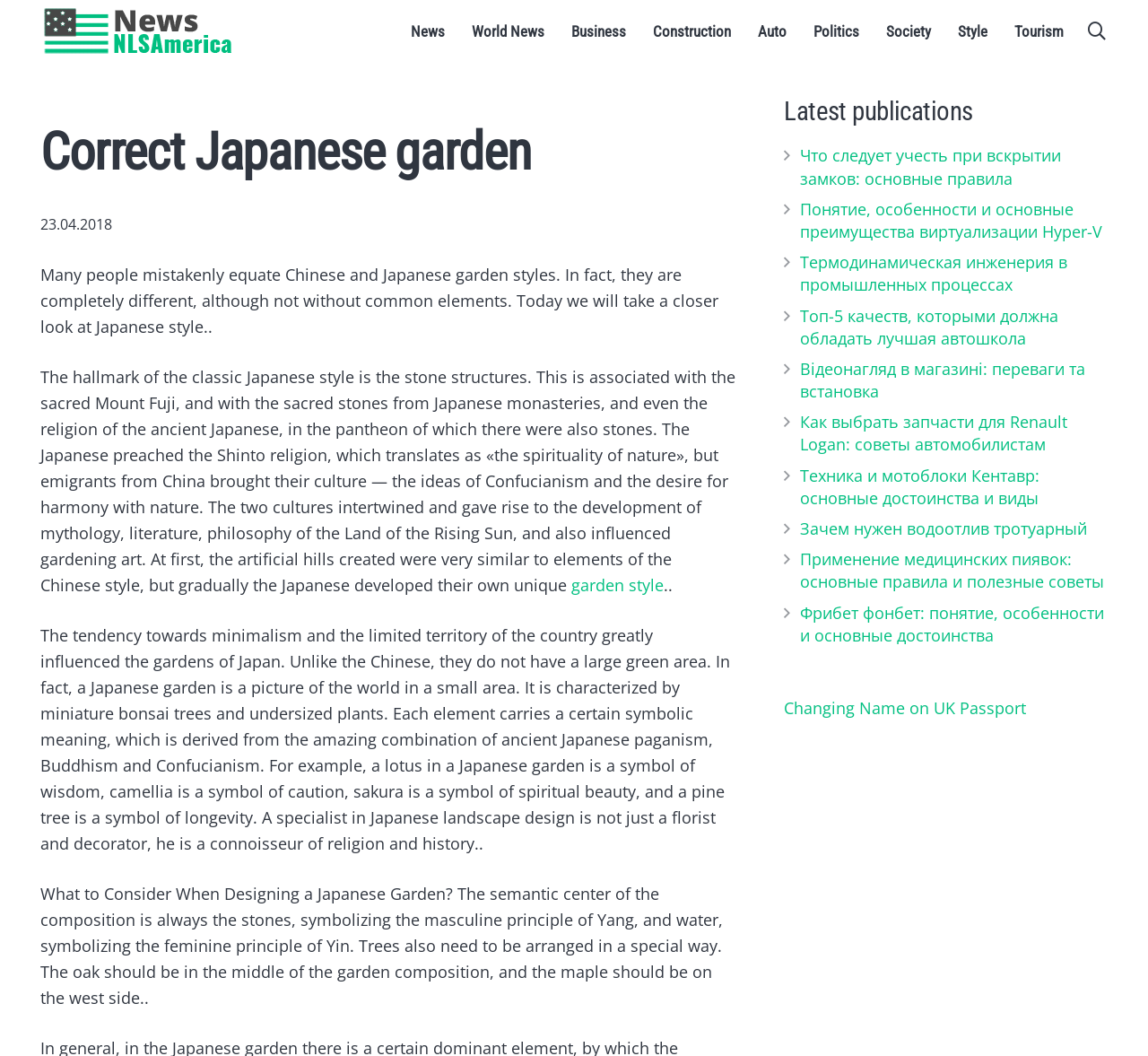Please locate the bounding box coordinates for the element that should be clicked to achieve the following instruction: "Read the article about Japanese garden style". Ensure the coordinates are given as four float numbers between 0 and 1, i.e., [left, top, right, bottom].

[0.035, 0.25, 0.488, 0.27]